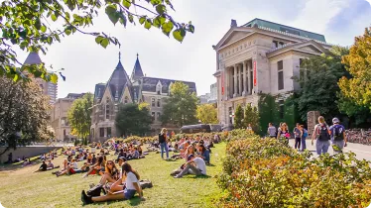Illustrate the scene in the image with a detailed description.

The image captures a vibrant scene in front of the Redpath Museum at McGill University, where numerous students lounge on a sunny day. Lush greenery surrounds the area, providing a picturesque backdrop of trees and shrubs as students enjoy the outdoor atmosphere. The architectural beauty of the museum, coupled with the surroundings, creates a lively and inviting space for socializing and relaxation. The scene reflects the spirited community life at the university, showcasing both the students' engagement with their environment and the historical significance of the buildings.